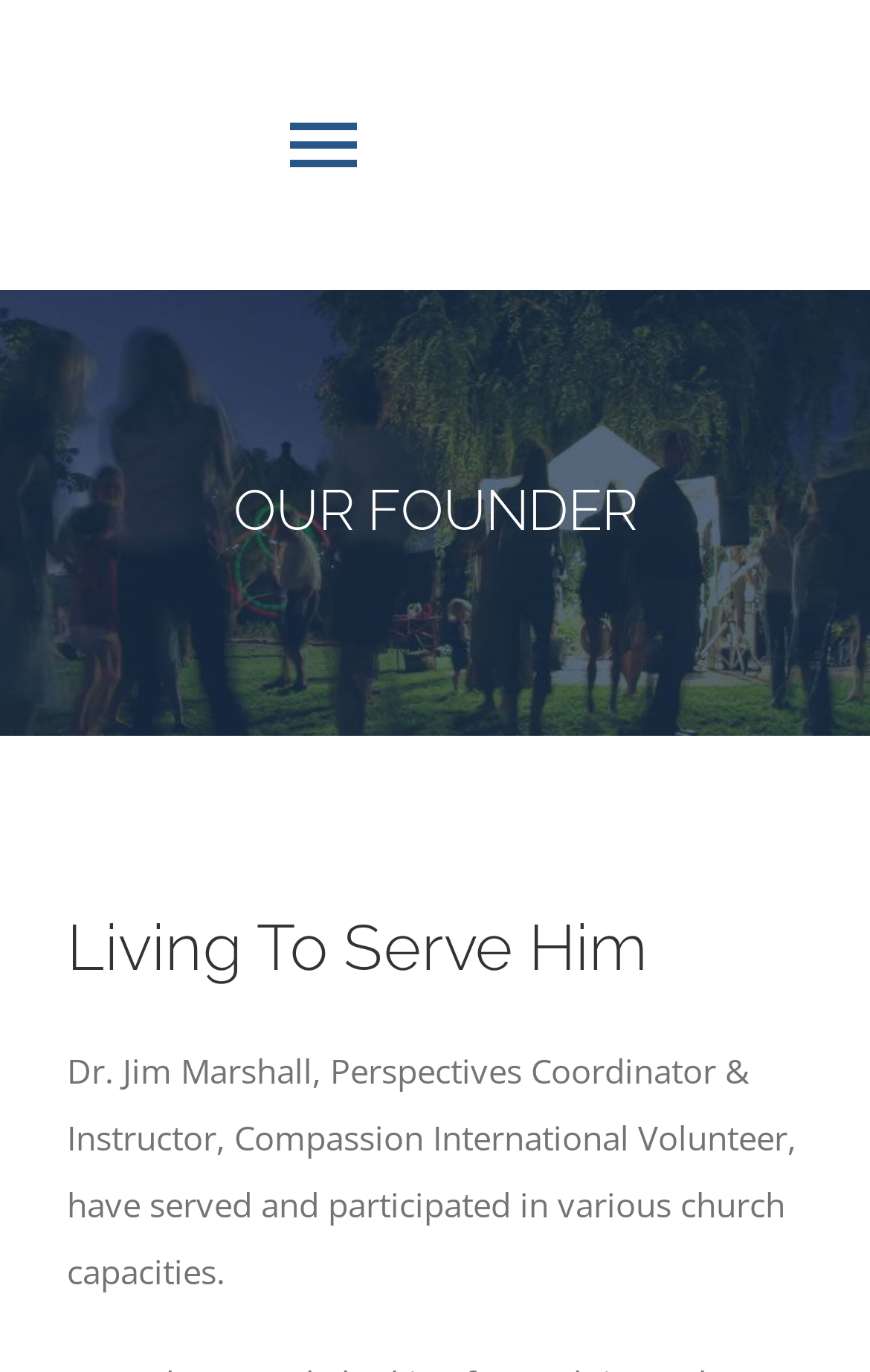Provide an in-depth caption for the elements present on the webpage.

The webpage is about the founder of an organization, with a focus on Dr. Jim Marshall's background and experiences. At the top of the page, there is a navigation menu with a toggle button, which controls the main menu. The menu has several links, including "HOME", "WHO WE ARE", "OUR BELIEFS", "DISCIPLE-MAKING CONCERNS", "DISCIPLE-MAKING SOLUTIONS", "CONTEMPORARY ISSUES", and "GOD LOVES LIFE". 

Below the navigation menu, there is a heading that reads "OUR FOUNDER", which is centered on the page. Underneath this heading, there is another heading that says "Living To Serve Him", which is slightly above the middle of the page. 

Following the "Living To Serve Him" heading, there is a paragraph of text that describes Dr. Jim Marshall's background, mentioning his roles as Perspectives Coordinator and Instructor, as well as his volunteer work with Compassion International and his participation in various church capacities. This text is positioned near the bottom of the page, taking up about a quarter of the page's width.